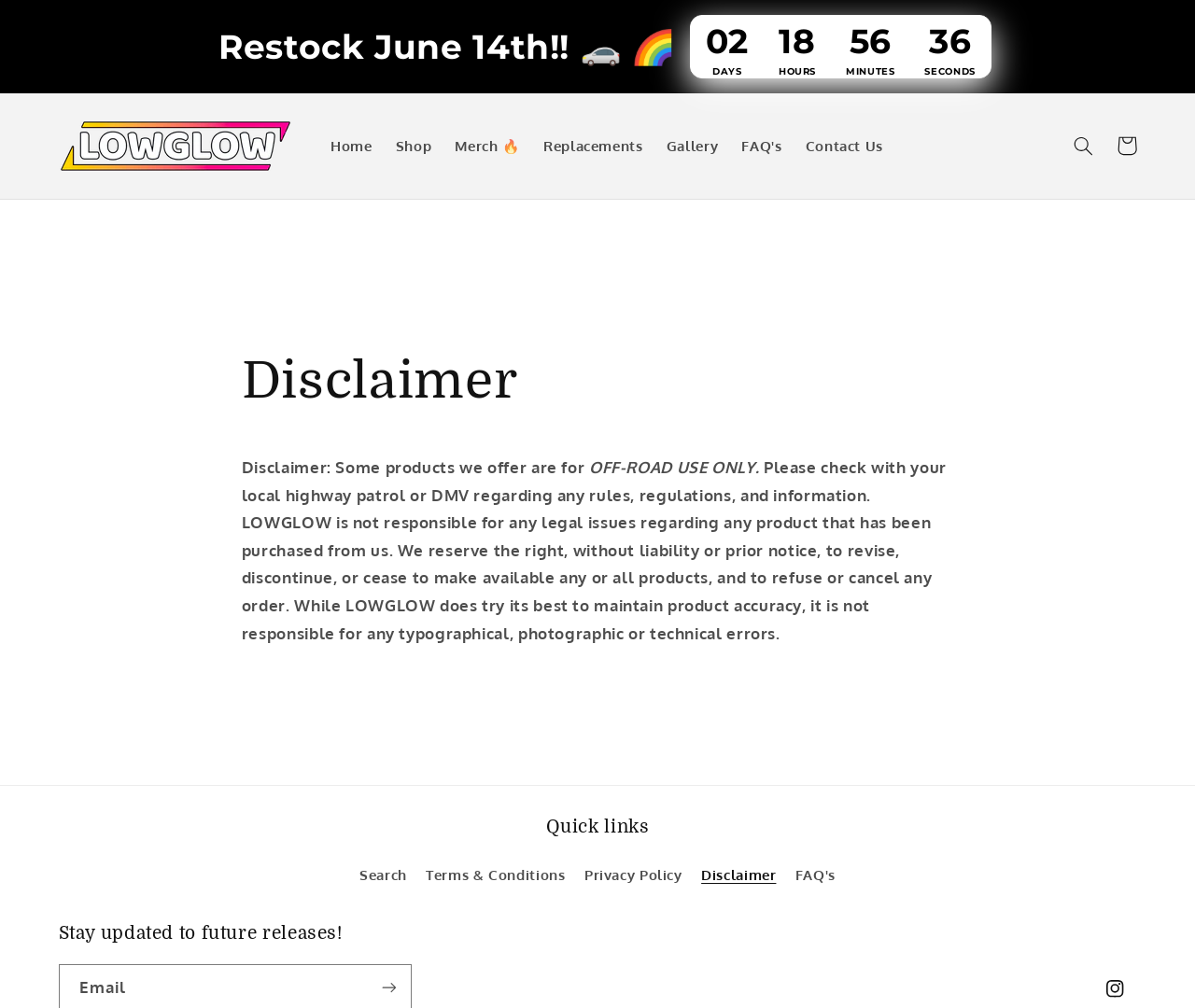What is the purpose of the search button?
Kindly offer a detailed explanation using the data available in the image.

I found the search button with the text 'Search' and inferred that its purpose is to allow users to search the website for specific content.